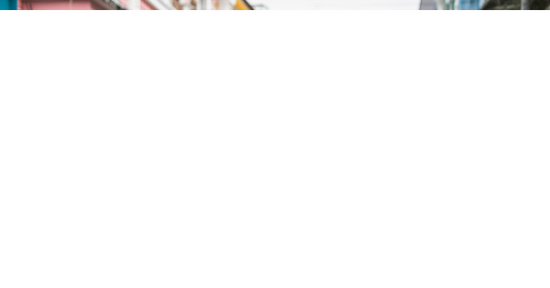Please respond to the question with a concise word or phrase:
What is the atmosphere of the street in the image?

Lively